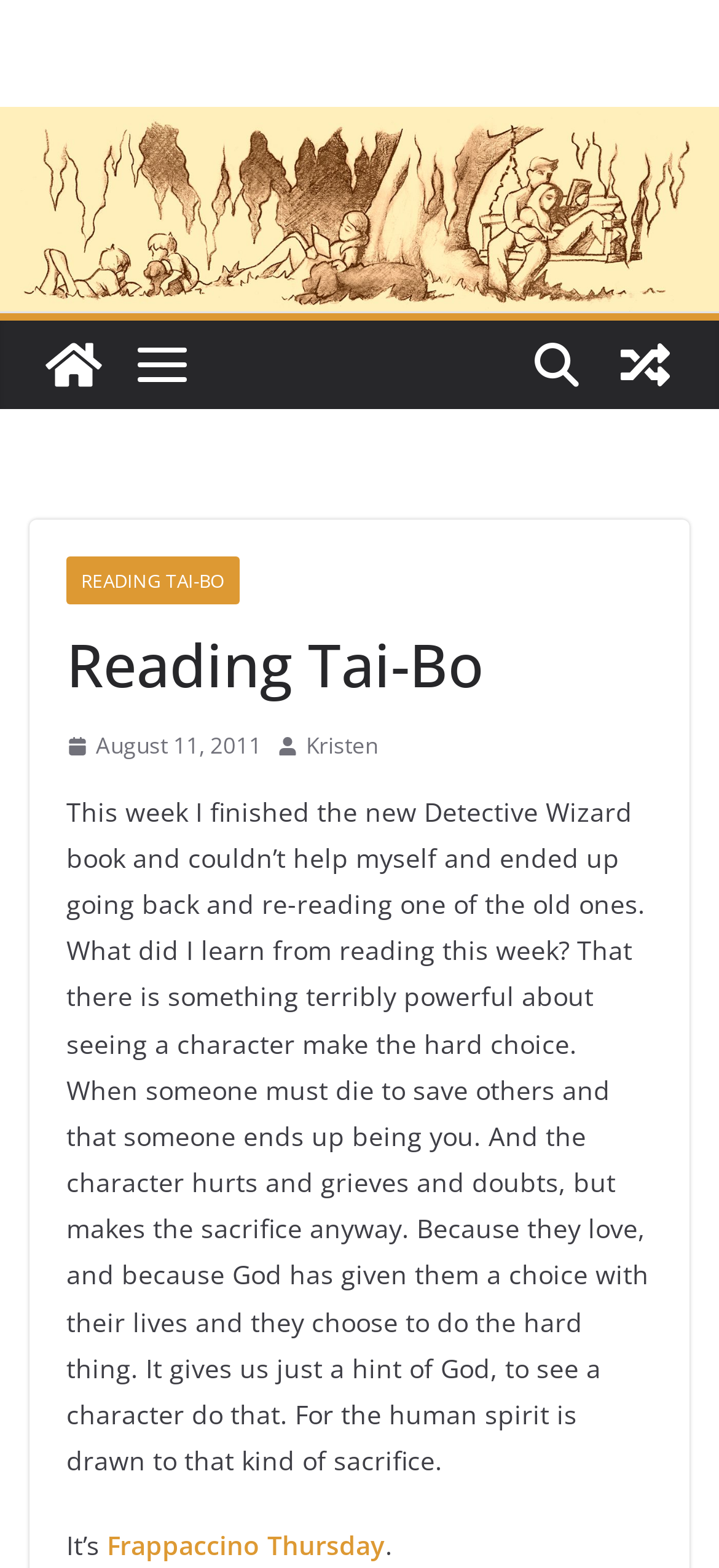What is the title of the blog post?
Please utilize the information in the image to give a detailed response to the question.

The title of the blog post can be found in the header section of the webpage, which is 'Reading Tai-Bo'. This is likely the title of the blog post because it is the largest and most prominent text on the page.